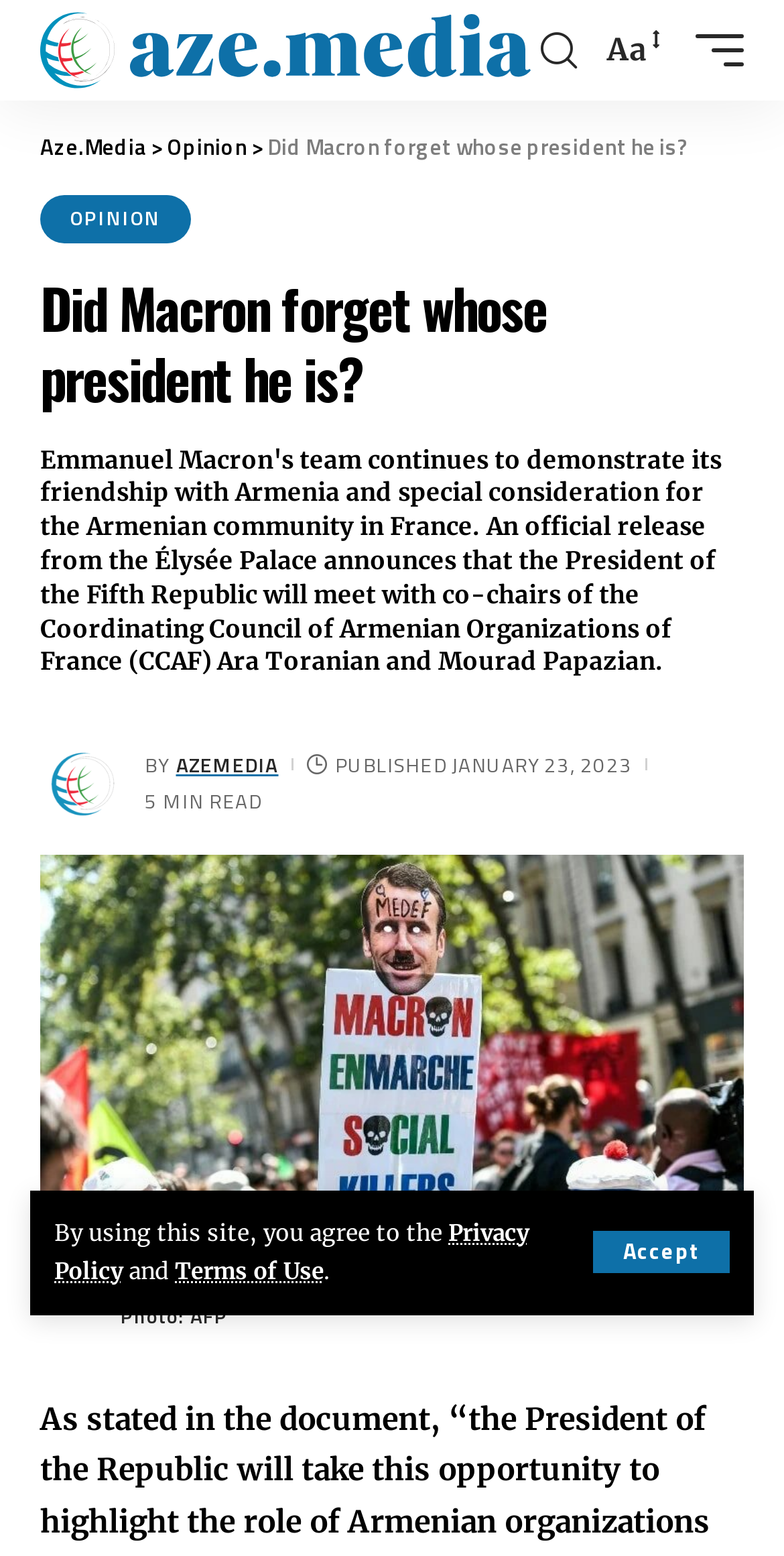Locate the bounding box coordinates of the UI element described by: "Accept". The bounding box coordinates should consist of four float numbers between 0 and 1, i.e., [left, top, right, bottom].

[0.756, 0.792, 0.931, 0.819]